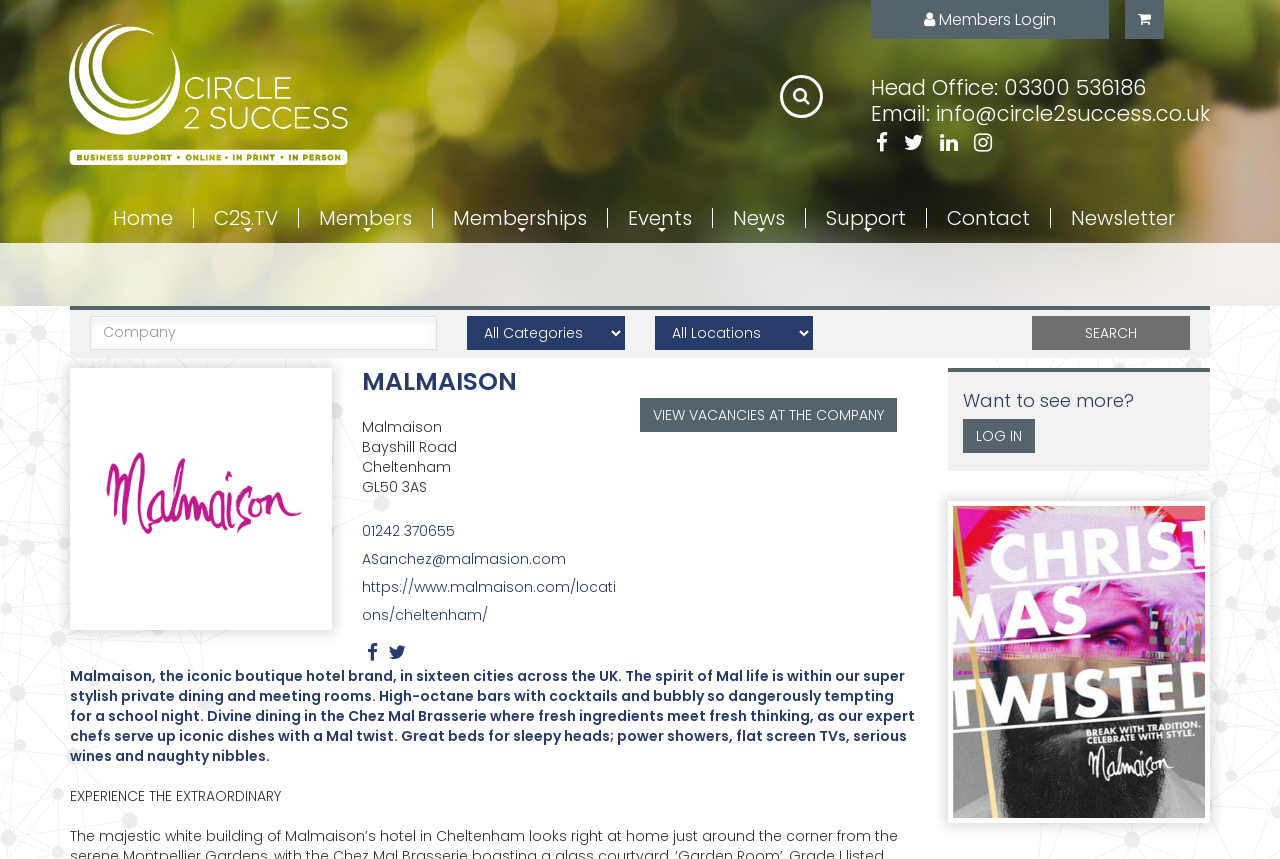Locate the bounding box coordinates of the segment that needs to be clicked to meet this instruction: "View company information".

[0.283, 0.428, 0.488, 0.46]